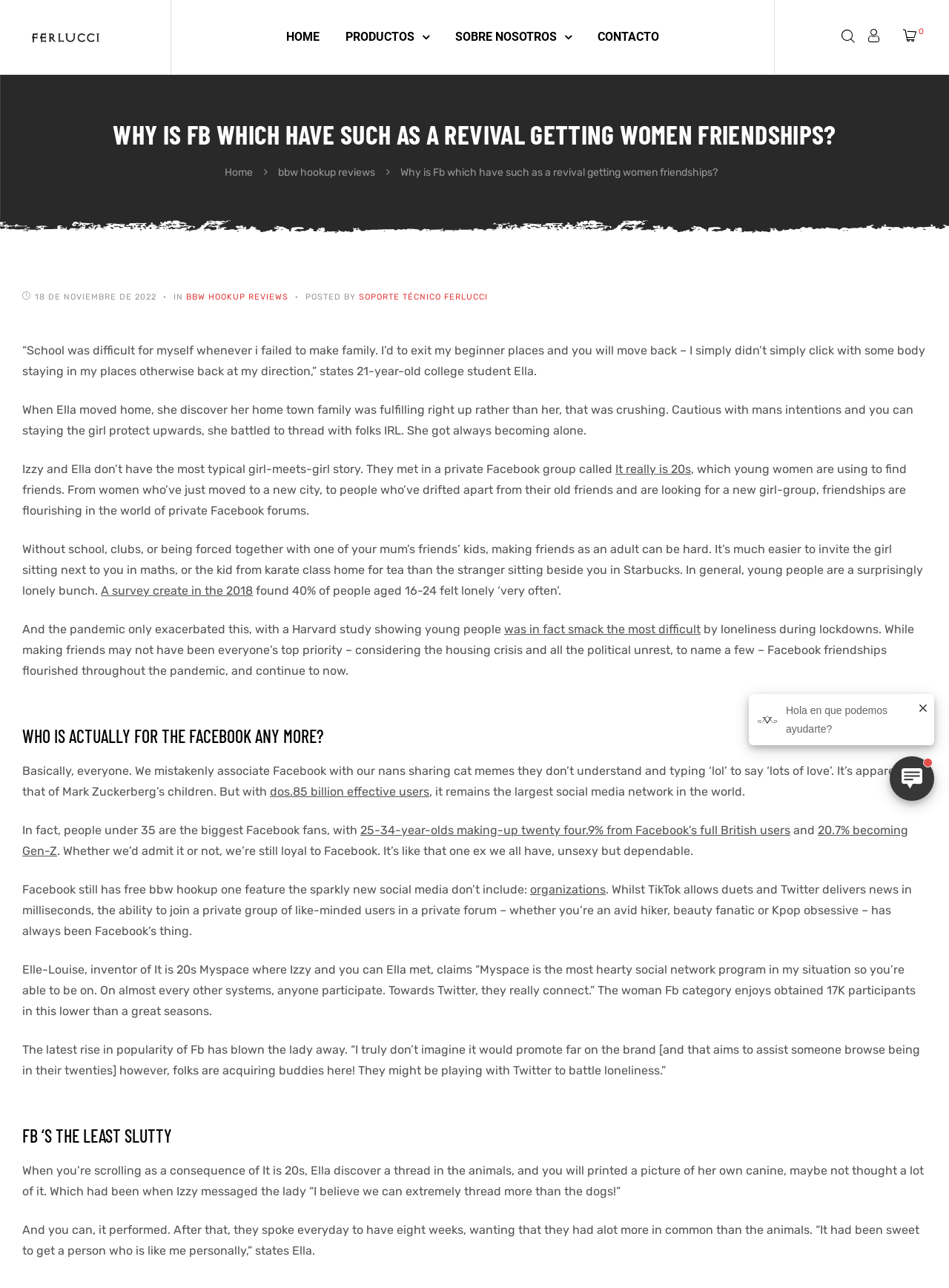What percentage of Facebook's full British users are 25-34-year-olds?
Refer to the image and give a detailed response to the question.

The answer can be found in the text of the webpage, where it is stated that 'In fact, people under 35 are the biggest Facebook fans, with 25-34-year-olds making-up twenty four.9% from Facebook’s full British users'